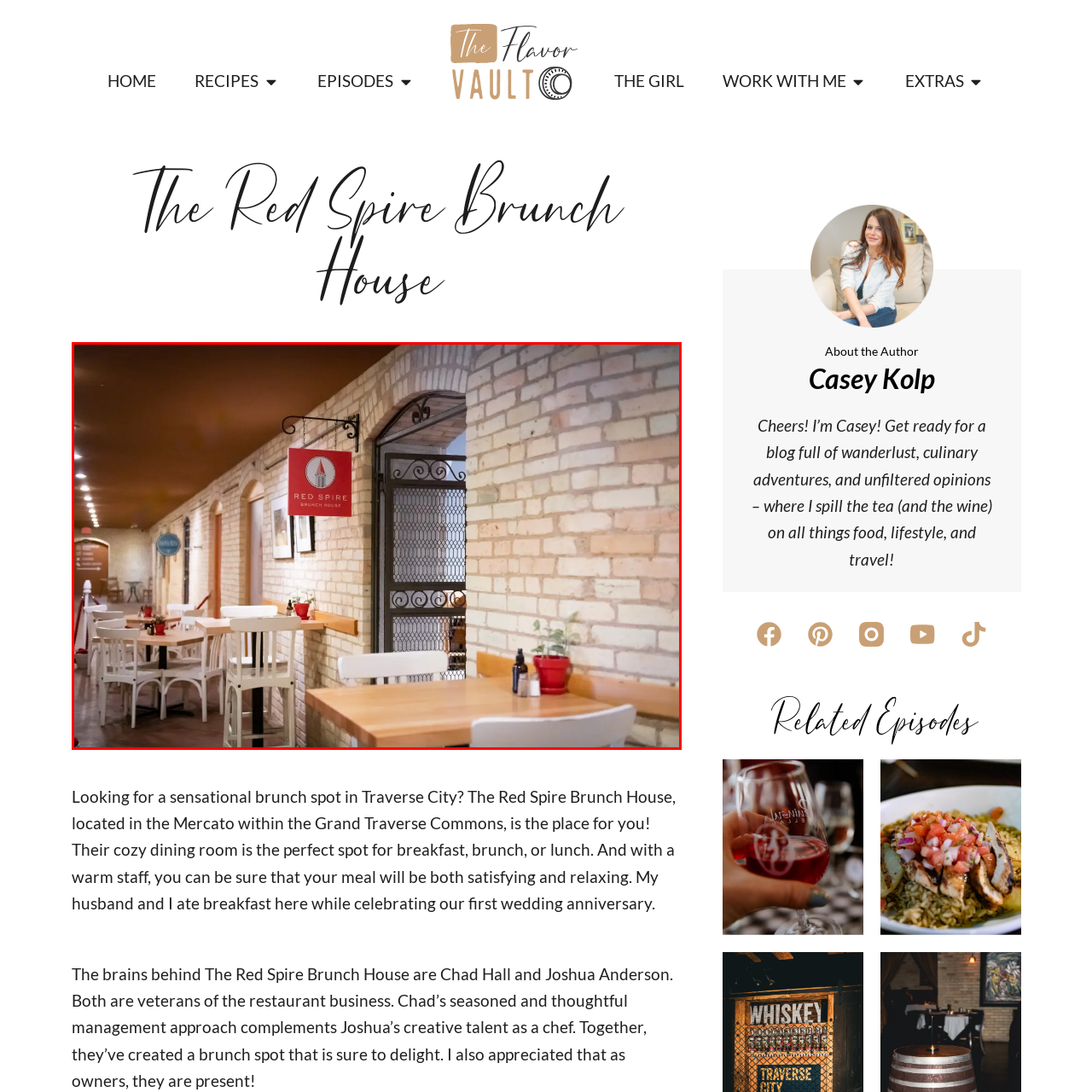Inspect the image outlined in red and answer succinctly: What type of walls are exposed in the dining area?

Brick